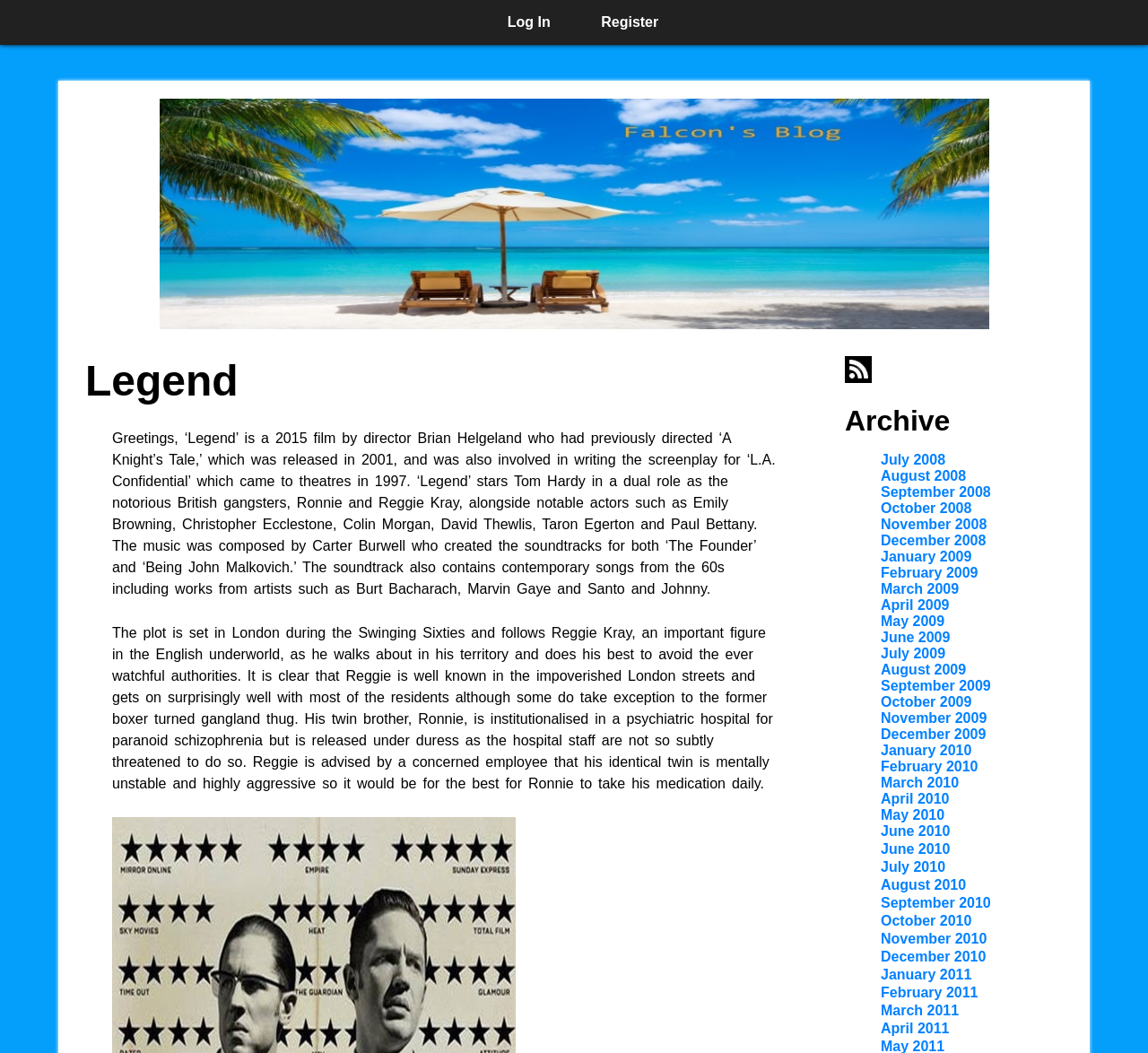Given the element description "February 2009" in the screenshot, predict the bounding box coordinates of that UI element.

[0.767, 0.537, 0.852, 0.551]